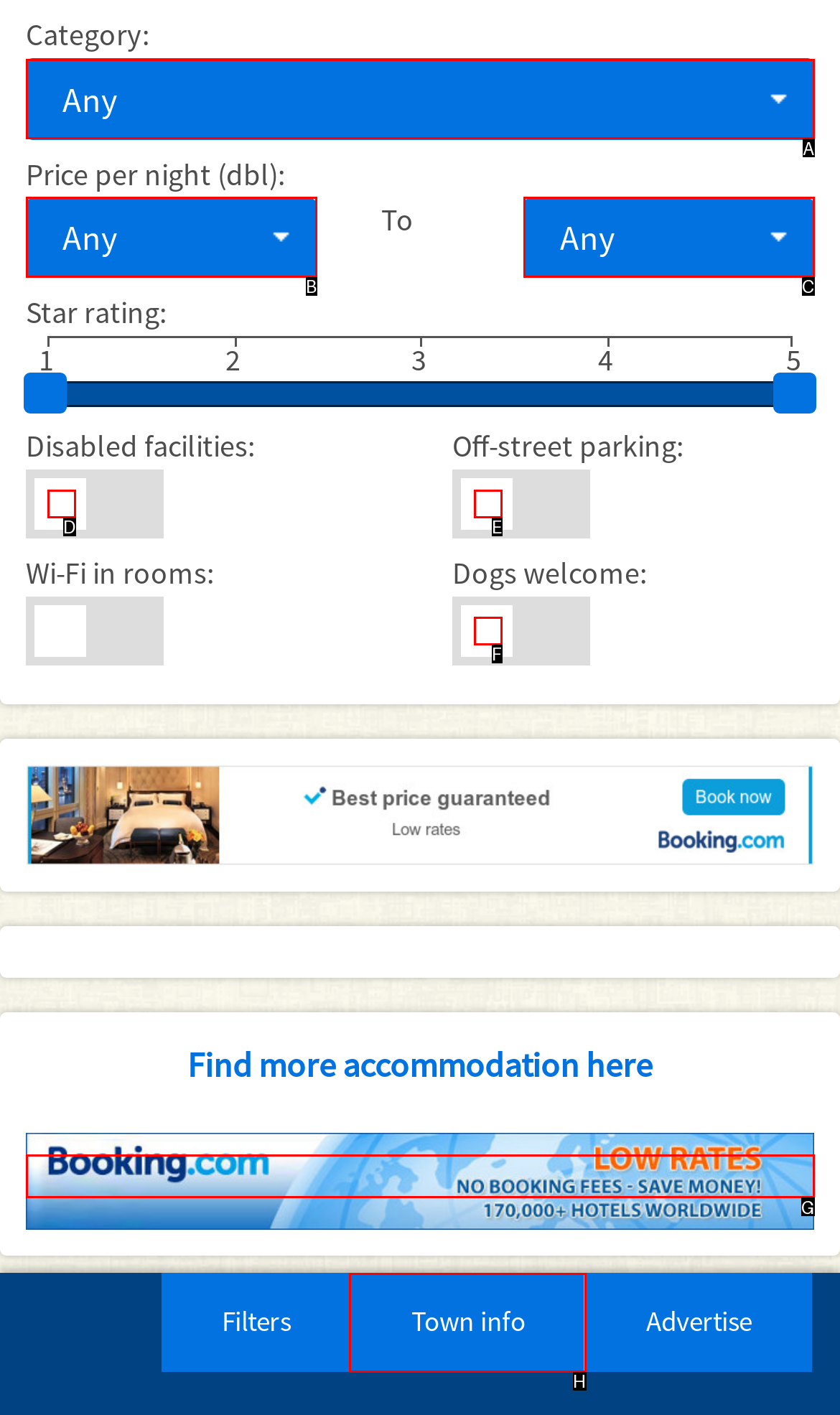Select the option that aligns with the description: Town info
Respond with the letter of the correct choice from the given options.

H